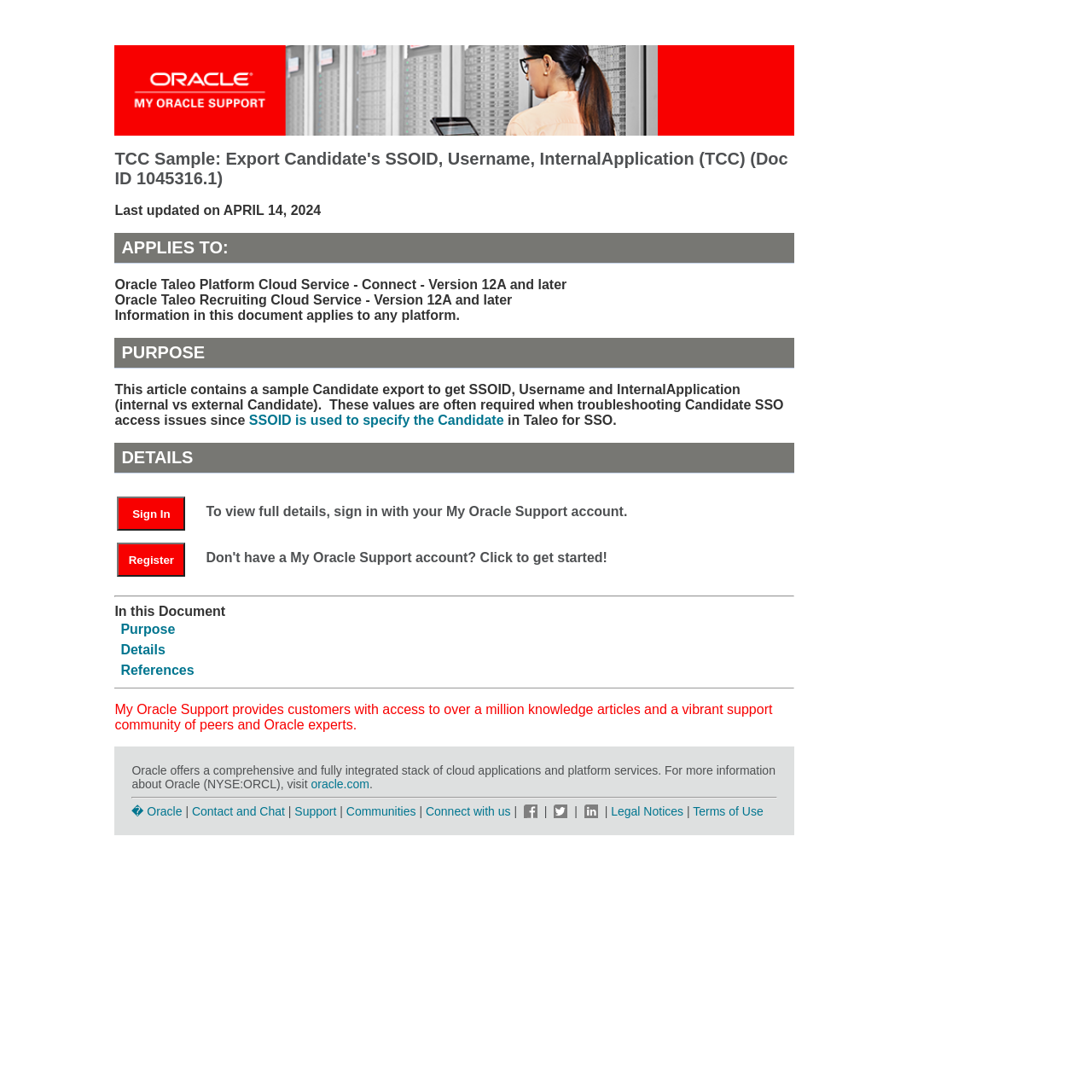What is the purpose of this article?
Refer to the image and provide a one-word or short phrase answer.

Export Candidate's SSOID